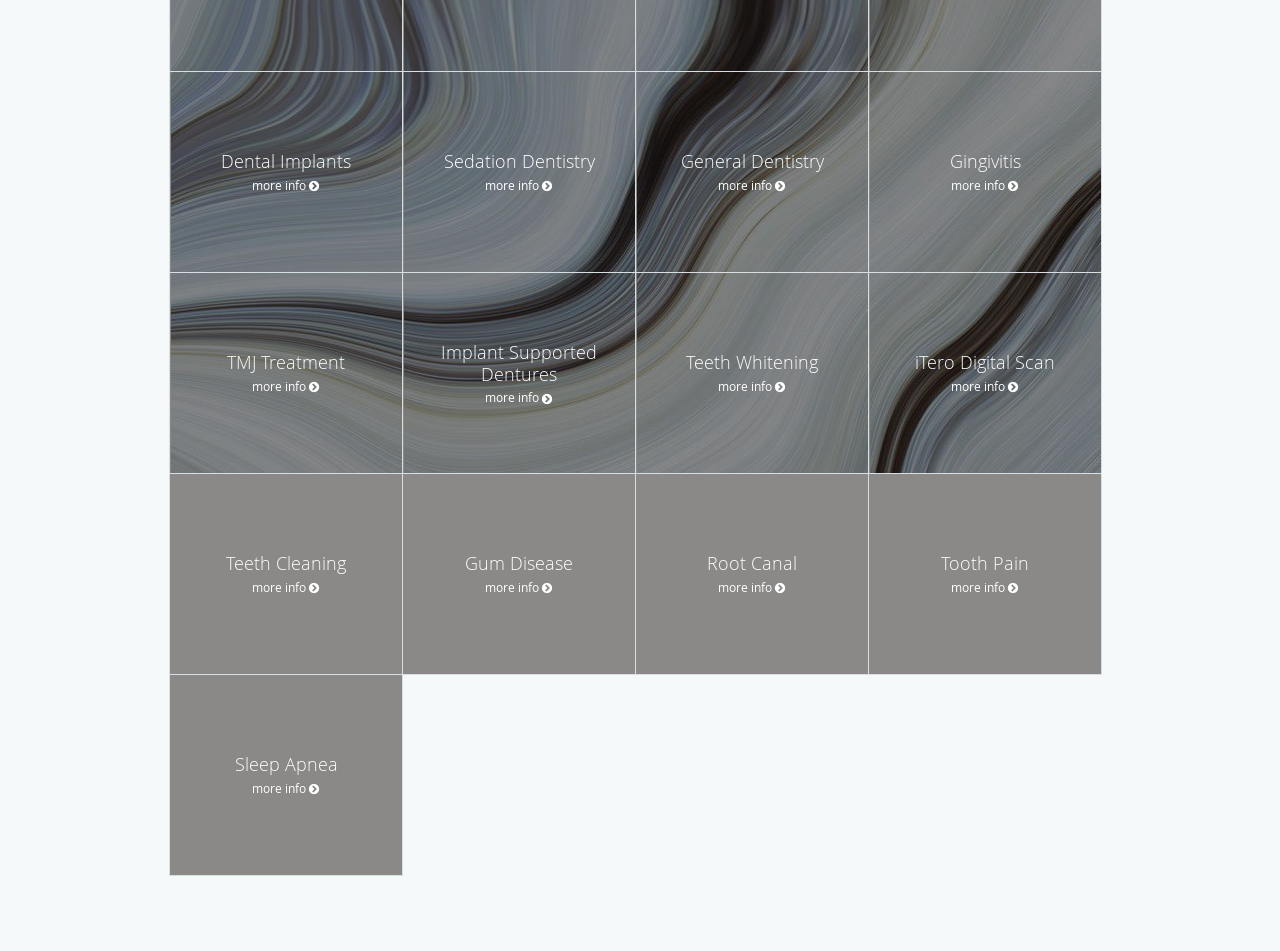Locate the bounding box coordinates of the element to click to perform the following action: 'Get information about Sedation Dentistry'. The coordinates should be given as four float values between 0 and 1, in the form of [left, top, right, bottom].

[0.315, 0.076, 0.496, 0.286]